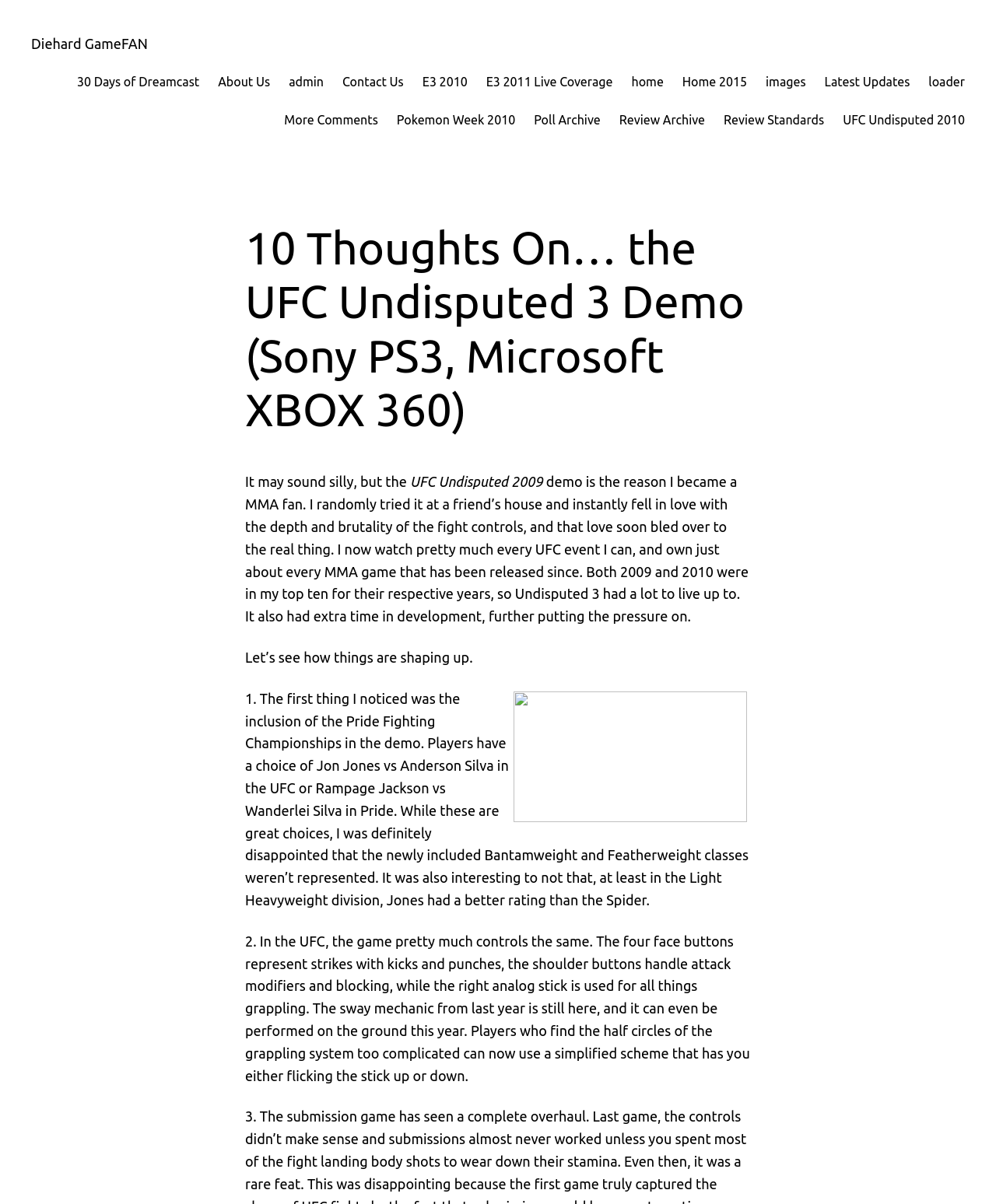From the element description: "UFC Undisputed 2010", extract the bounding box coordinates of the UI element. The coordinates should be expressed as four float numbers between 0 and 1, in the order [left, top, right, bottom].

[0.846, 0.092, 0.969, 0.108]